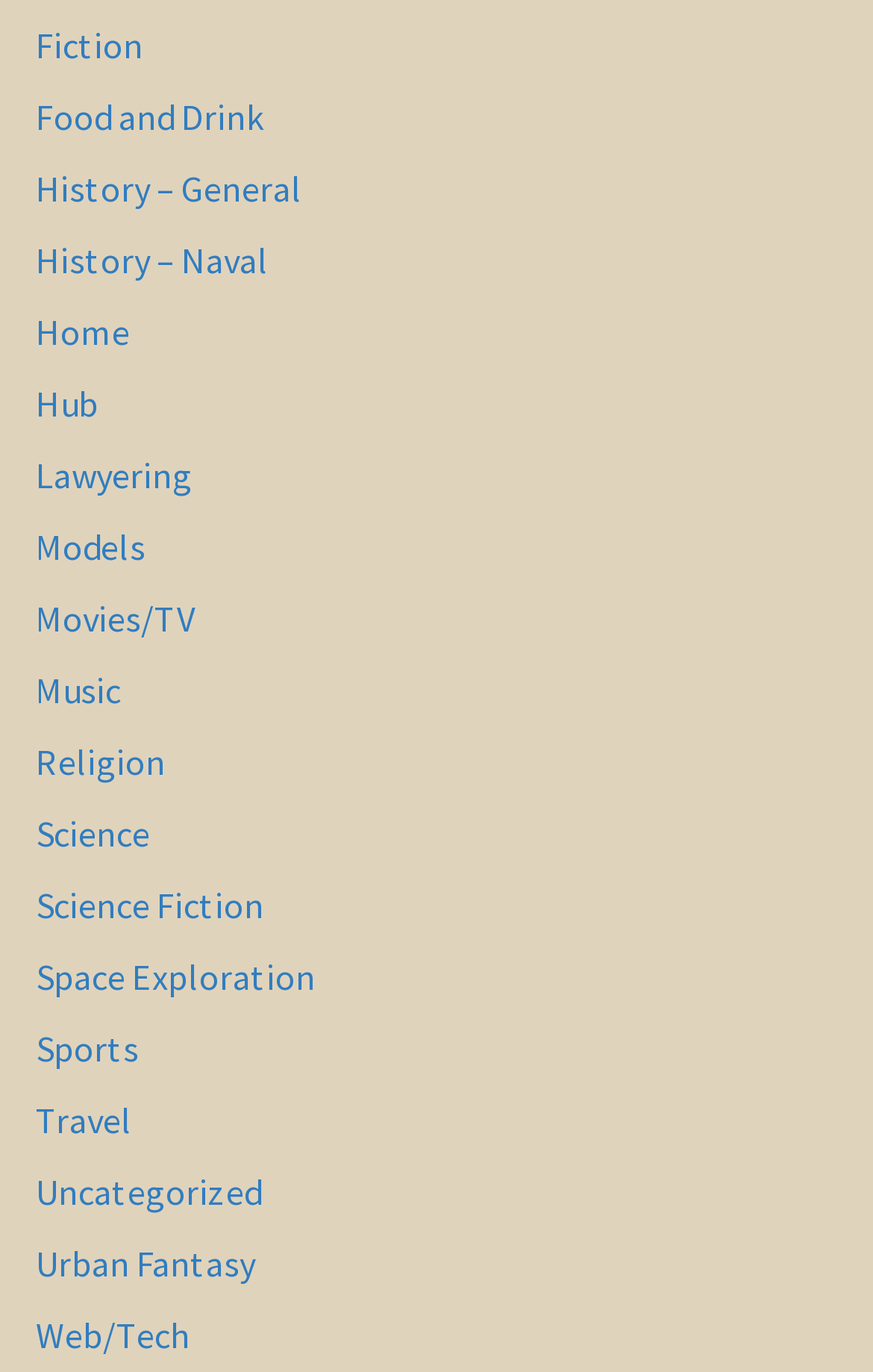Identify the coordinates of the bounding box for the element described below: "Science Fiction". Return the coordinates as four float numbers between 0 and 1: [left, top, right, bottom].

[0.041, 0.64, 0.303, 0.68]